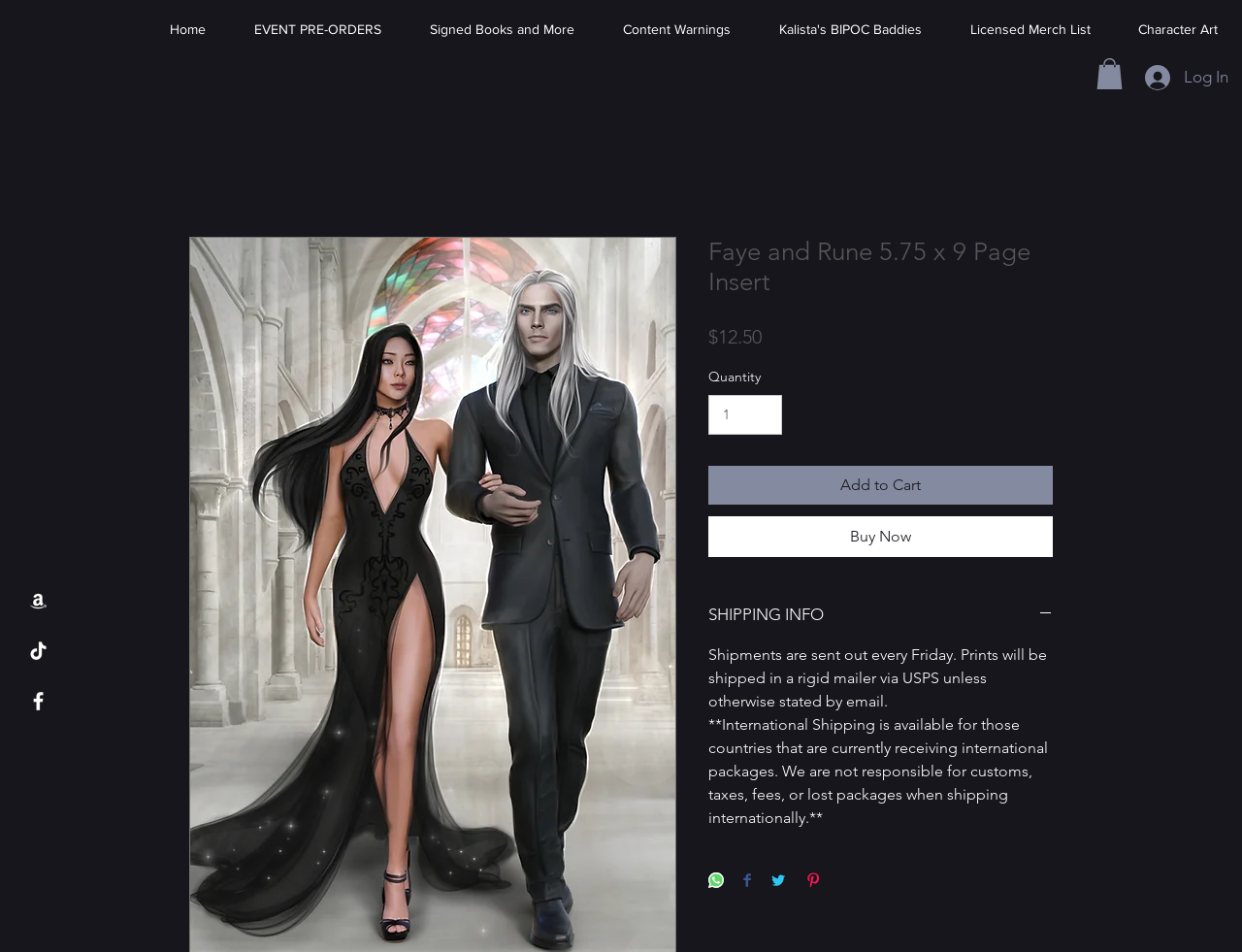Answer the following in one word or a short phrase: 
What is the purpose of the 'SHIPPING INFO' button?

To display shipping information